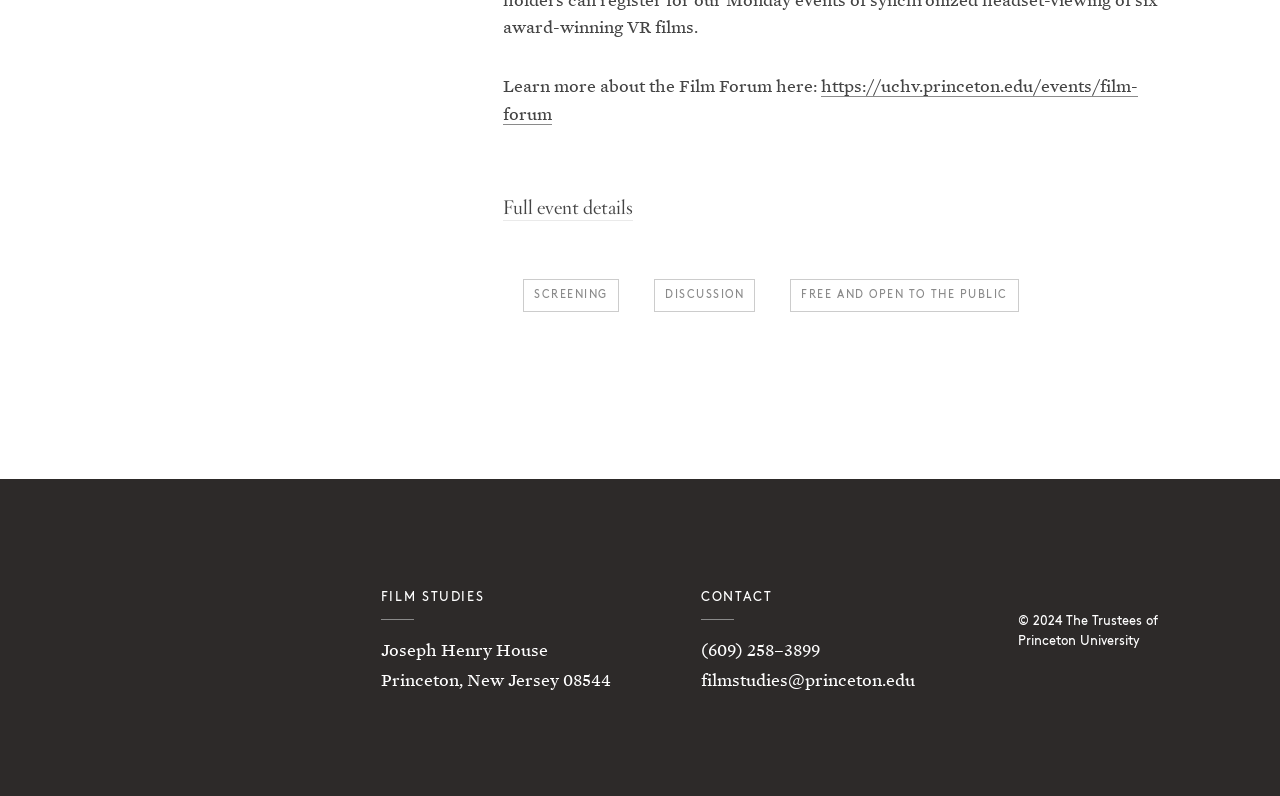What are the two main sections on the webpage?
Please craft a detailed and exhaustive response to the question.

The webpage has two main sections, one related to Film Studies which provides information about the event, and another section related to Contact which provides contact information for the Film Studies department.